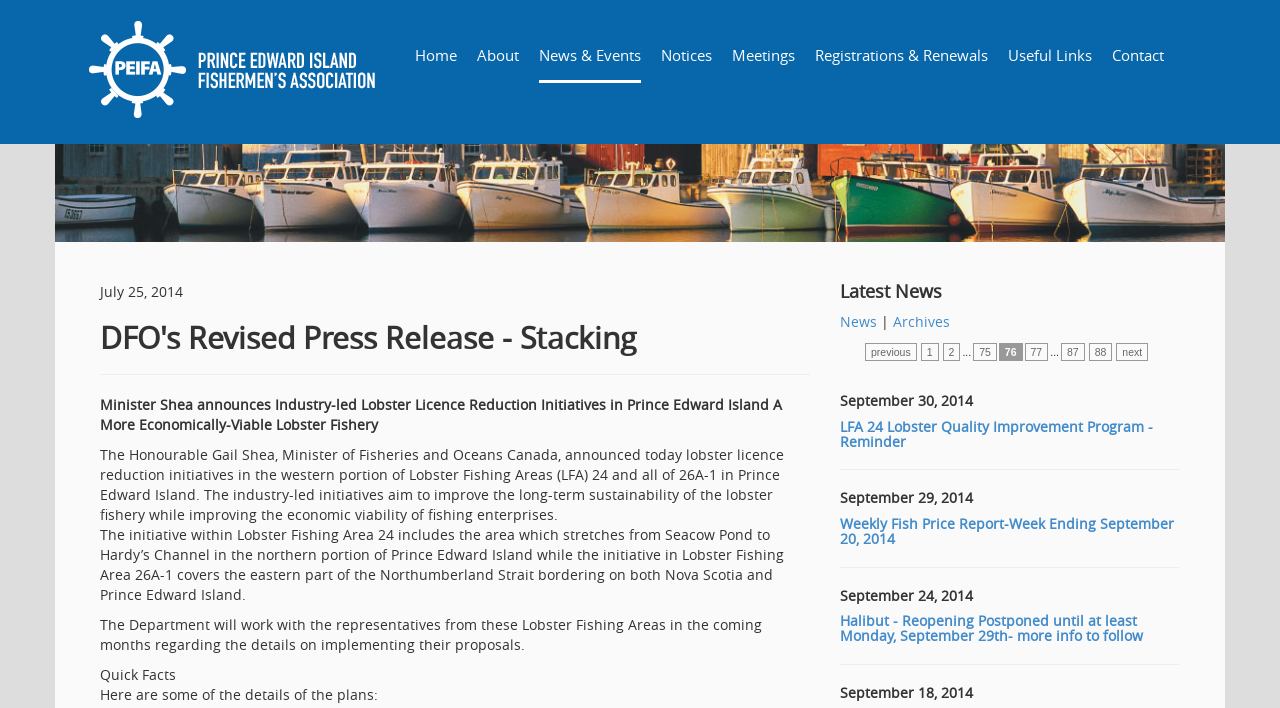Please provide a brief answer to the following inquiry using a single word or phrase:
What is the date of the first news article?

July 25, 2014